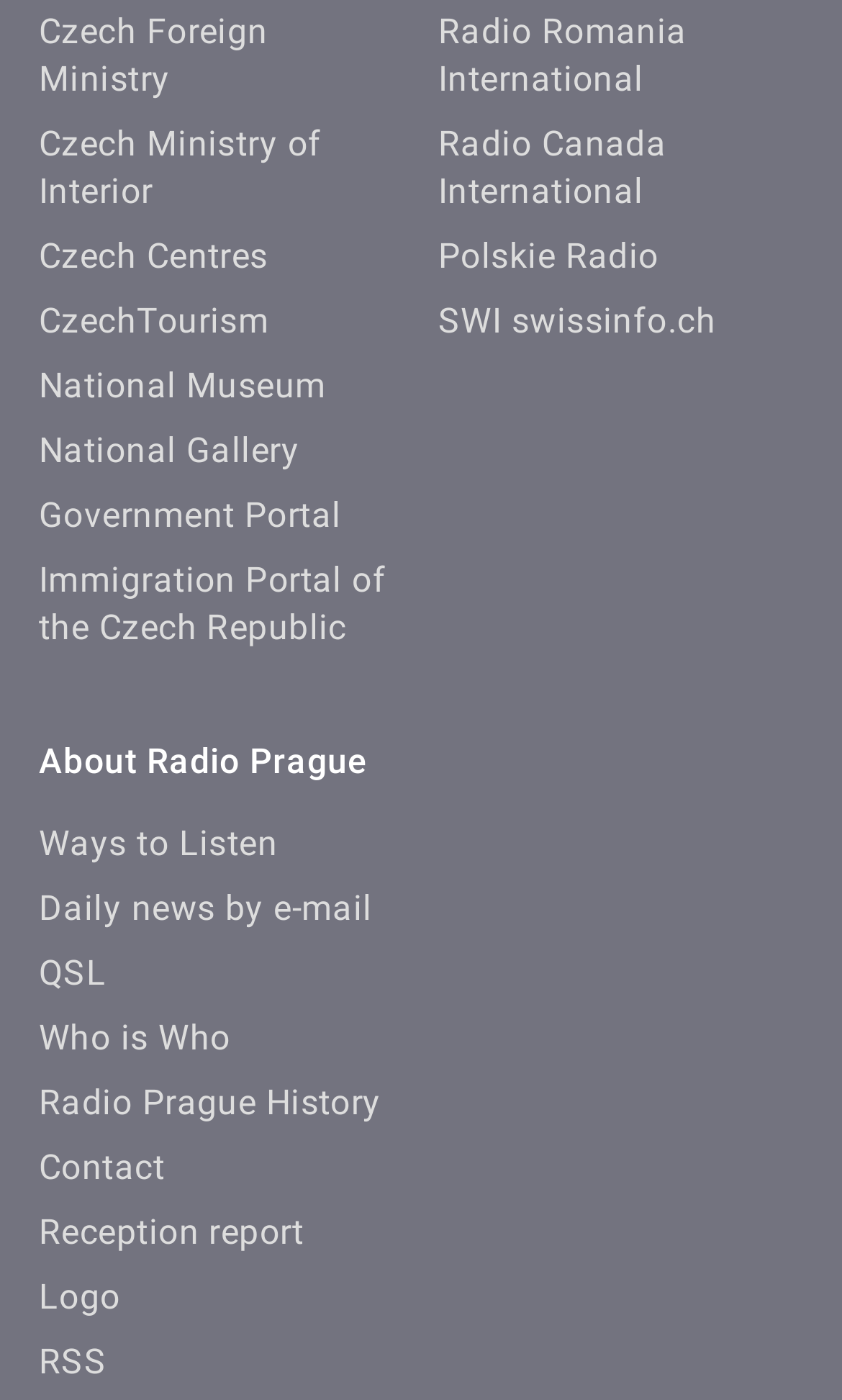Highlight the bounding box coordinates of the element you need to click to perform the following instruction: "Learn about Radio Prague."

[0.046, 0.528, 0.438, 0.558]